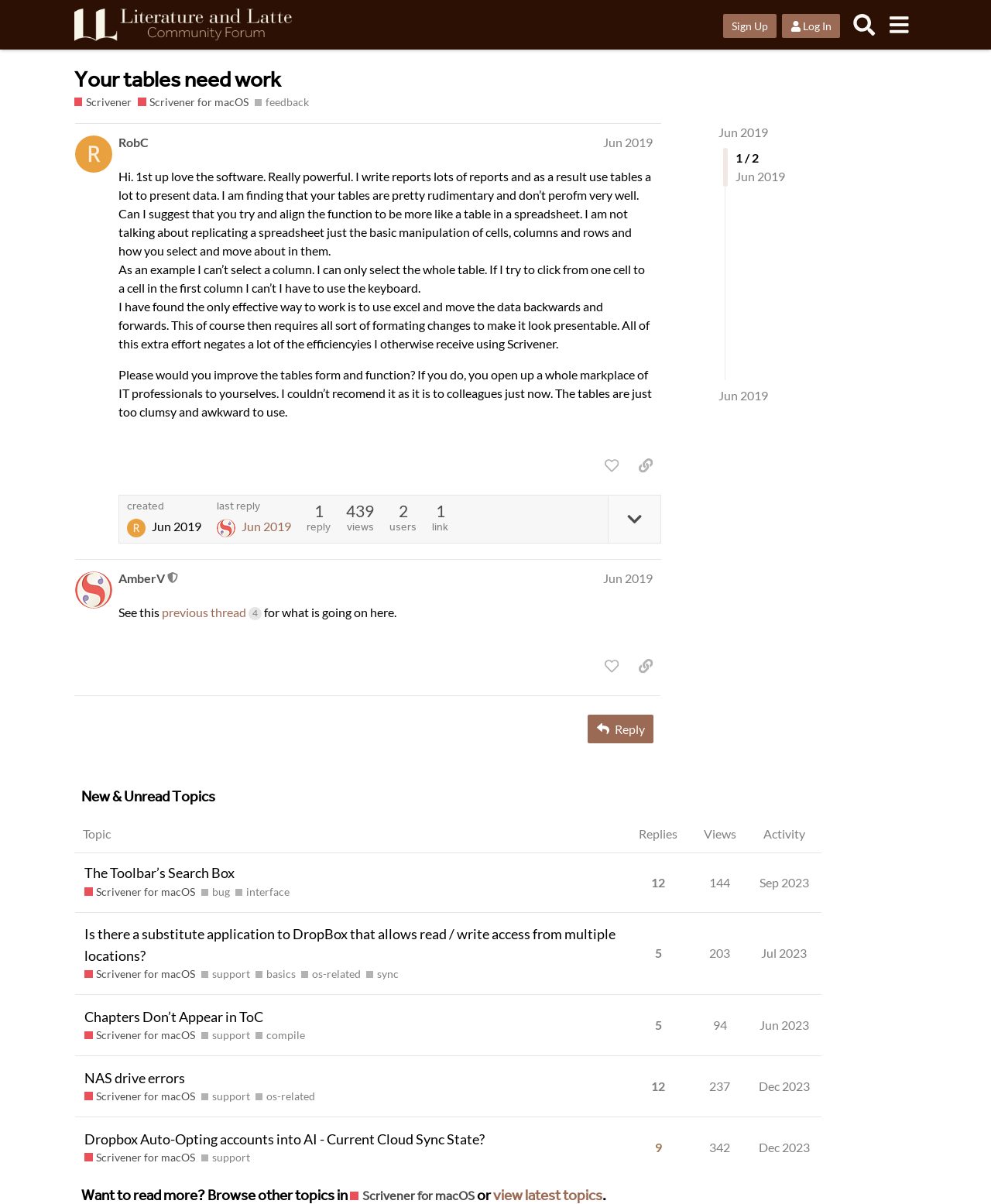Find the bounding box coordinates for the area that must be clicked to perform this action: "view topic".

[0.075, 0.717, 0.829, 0.758]